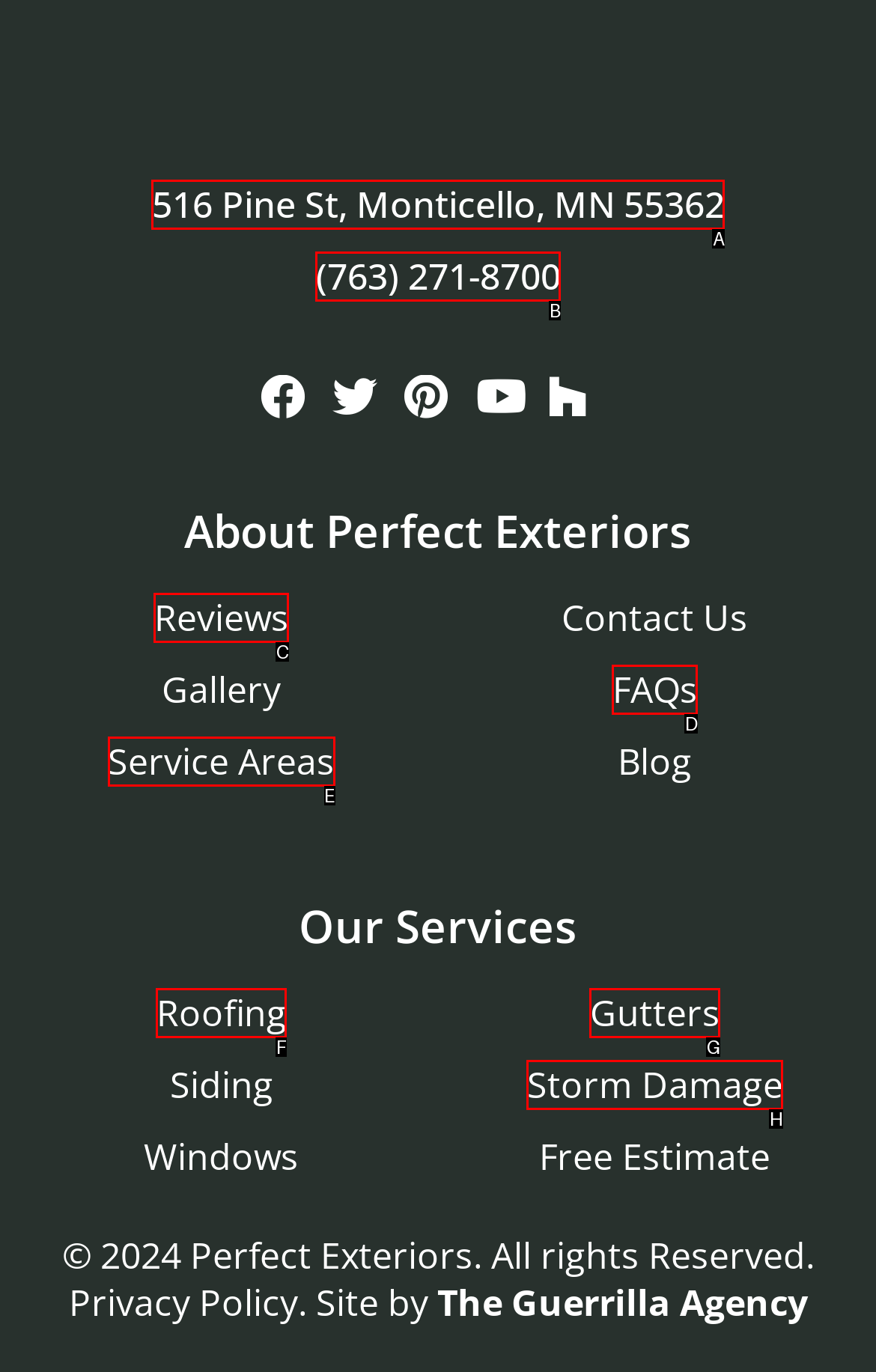Point out the option that best suits the description: FAQs
Indicate your answer with the letter of the selected choice.

D